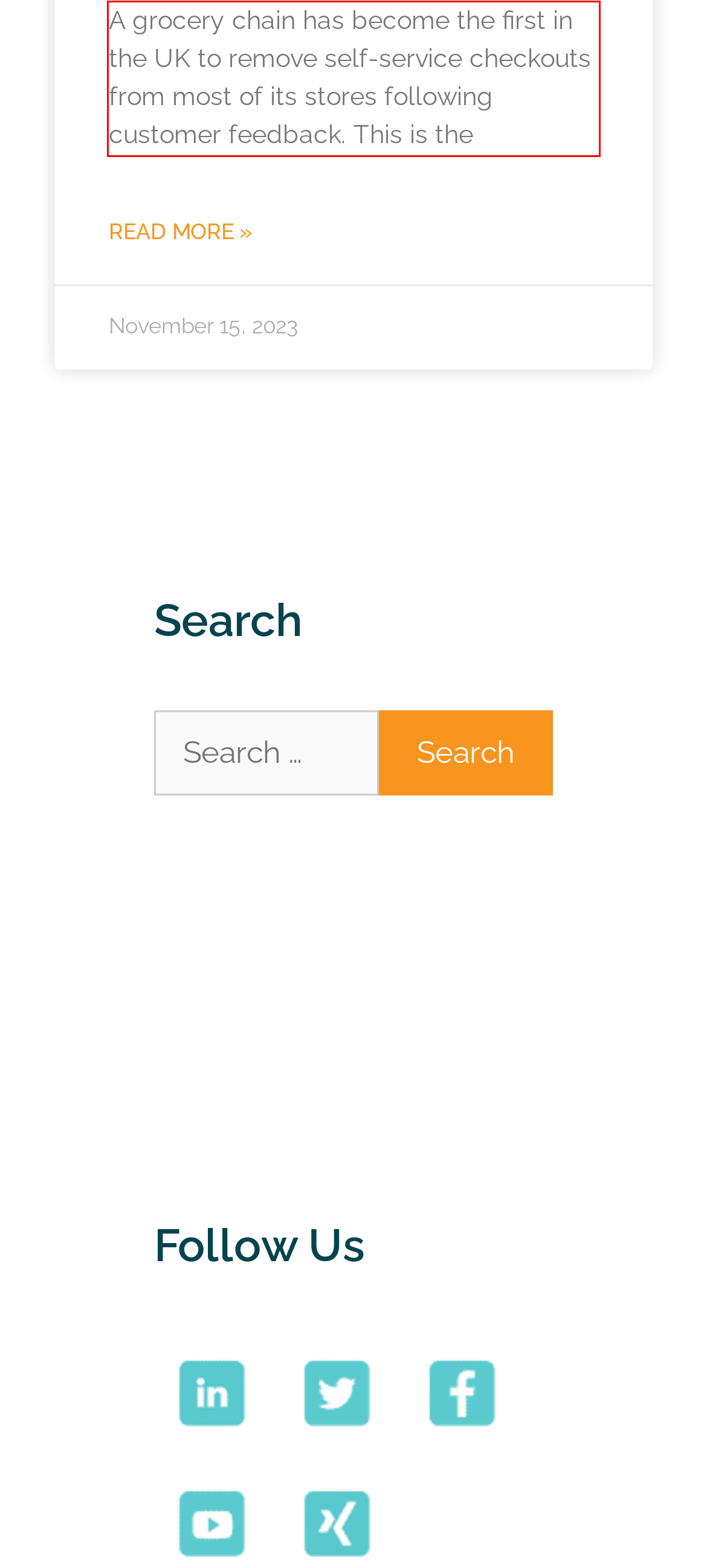Given a screenshot of a webpage containing a red bounding box, perform OCR on the text within this red bounding box and provide the text content.

A grocery chain has become the first in the UK to remove self-service checkouts from most of its stores following customer feedback. This is the